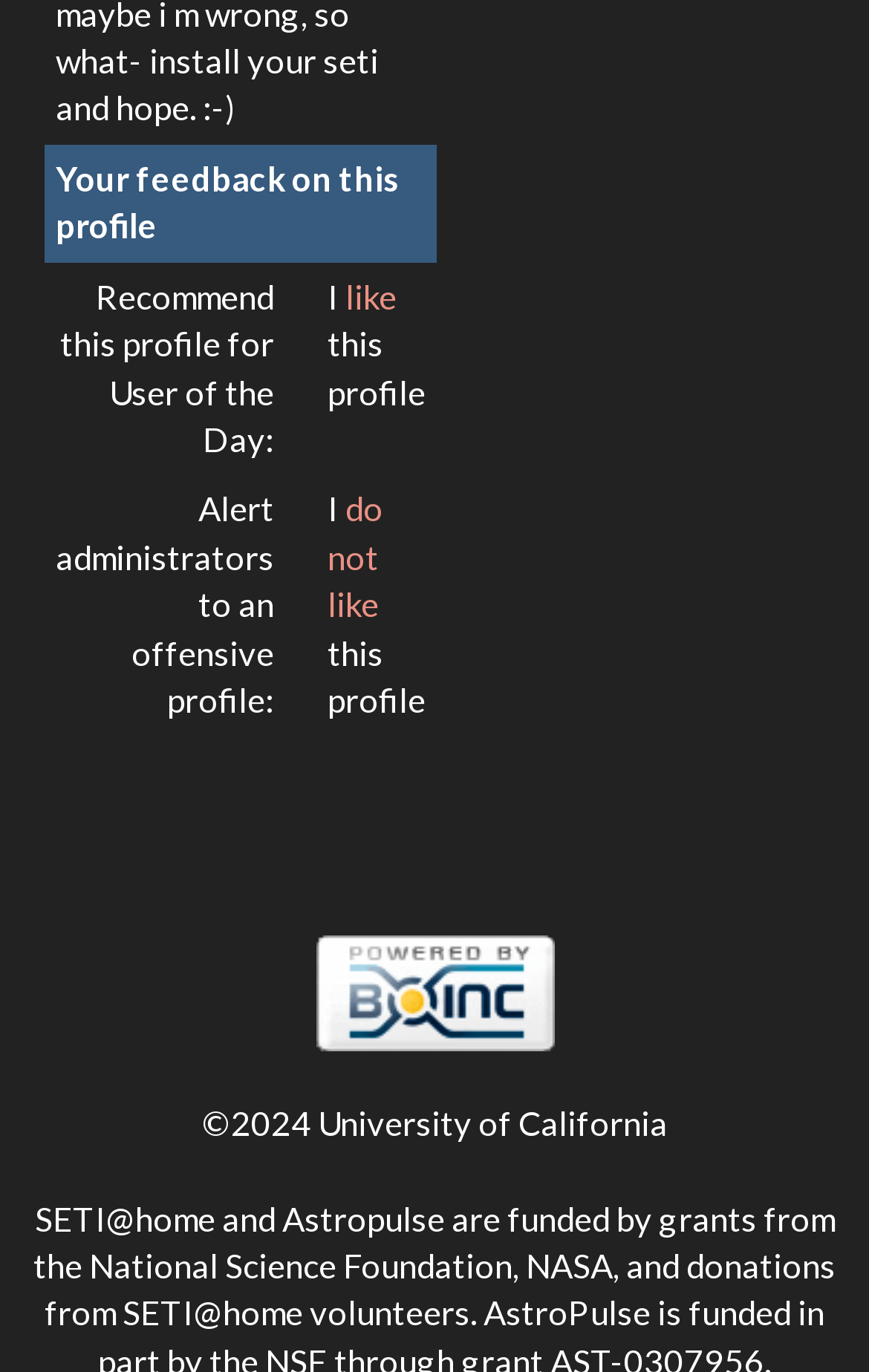What is the purpose of the third row?
Refer to the screenshot and respond with a concise word or phrase.

Alert administrators